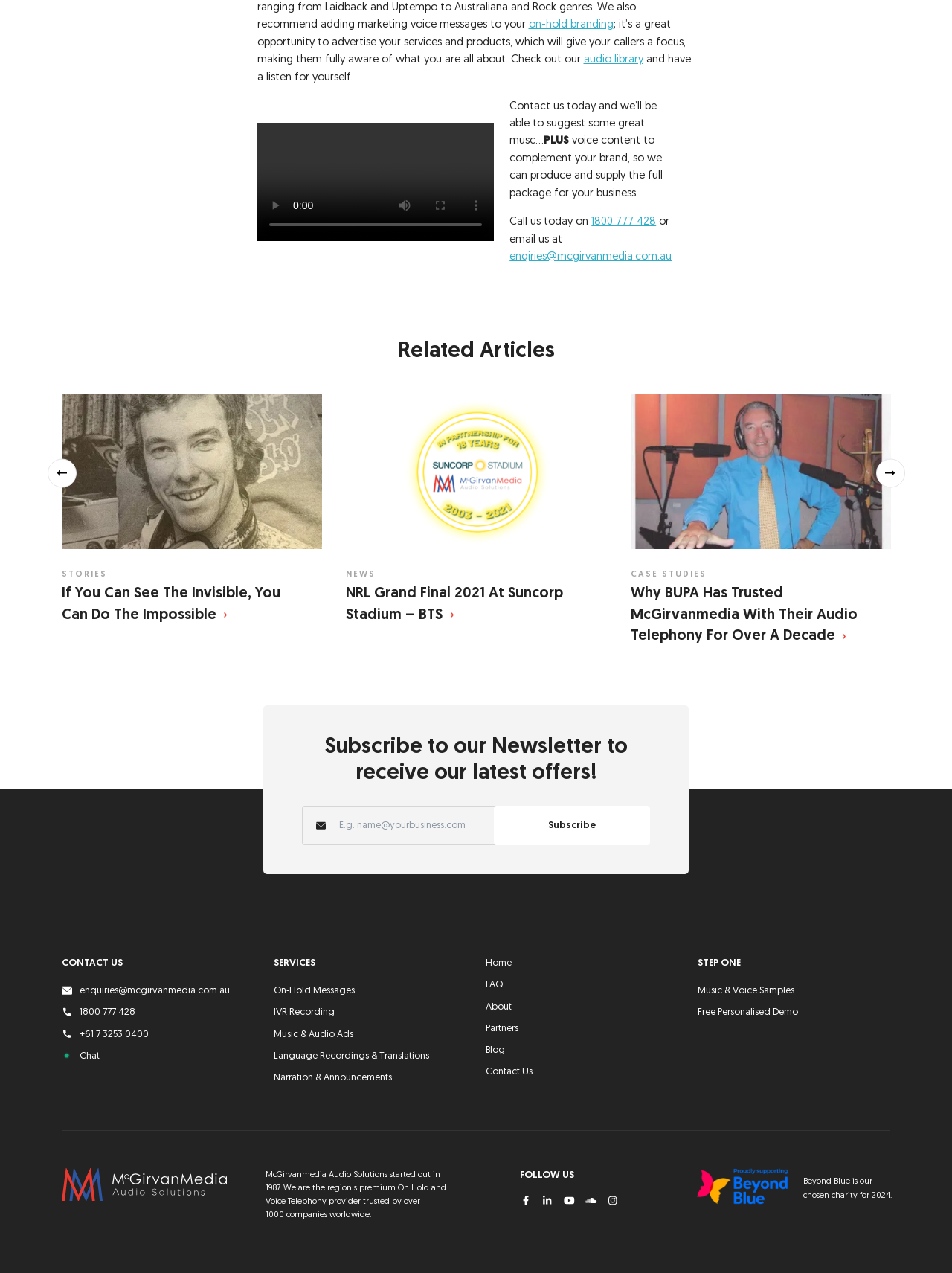Please determine the bounding box coordinates of the element's region to click in order to carry out the following instruction: "play the audio". The coordinates should be four float numbers between 0 and 1, i.e., [left, top, right, bottom].

[0.27, 0.147, 0.307, 0.175]